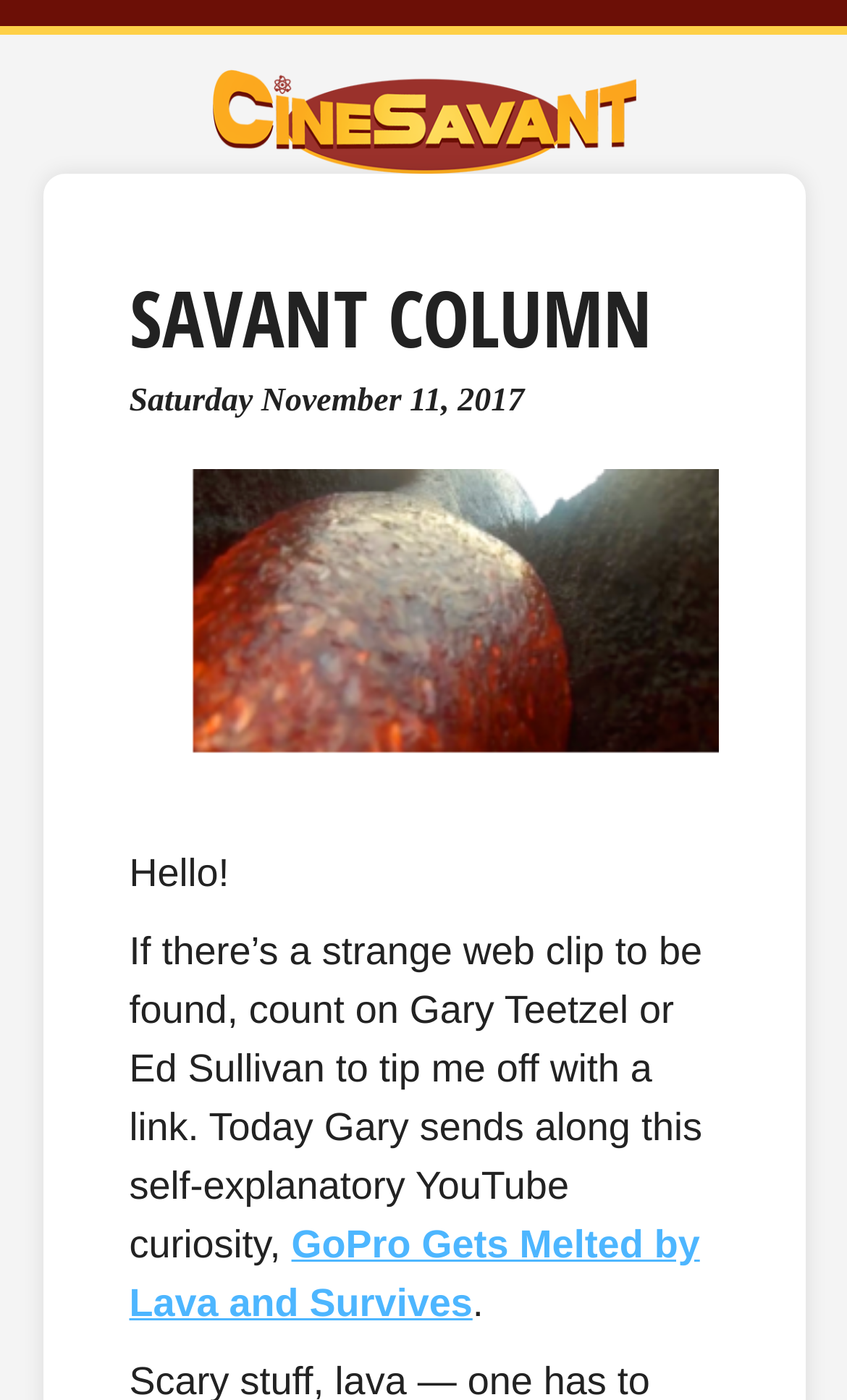Give a one-word or short phrase answer to this question: 
What is the name of the website?

CineSavant